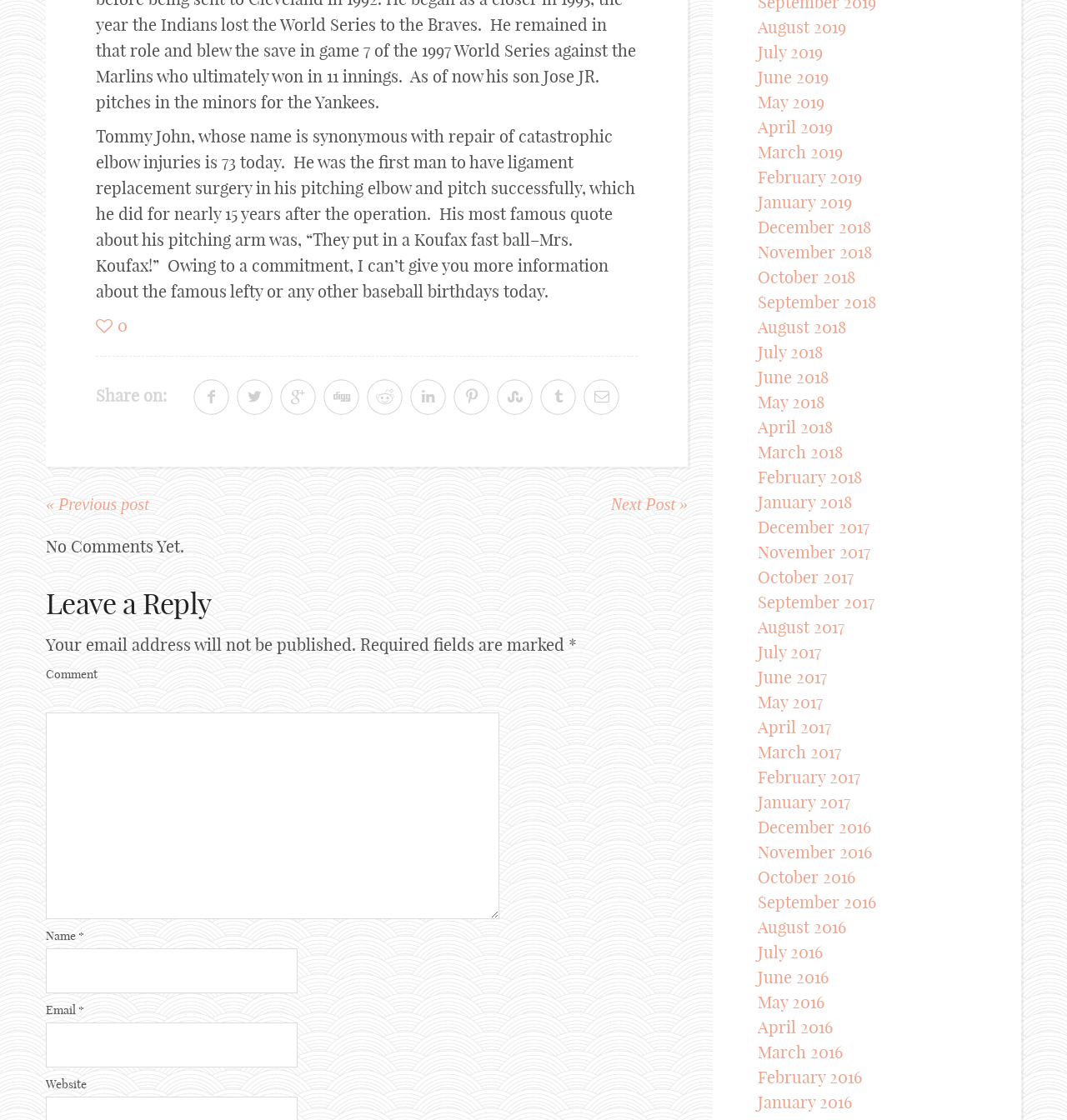What is the purpose of the 'Leave a Reply' section?
Give a single word or phrase as your answer by examining the image.

to comment